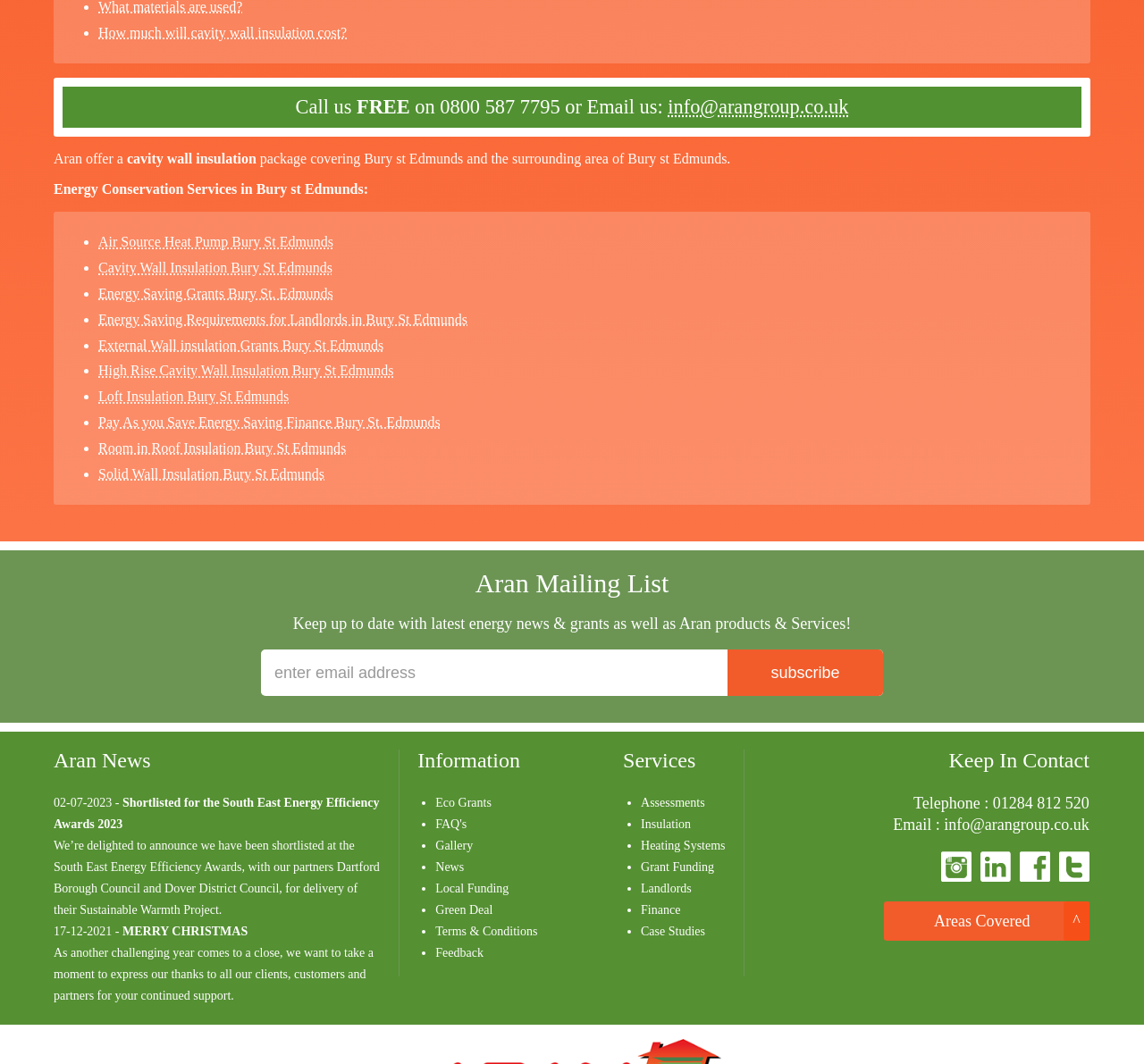Please identify the coordinates of the bounding box that should be clicked to fulfill this instruction: "Call 0800 587 7795 for more information".

[0.258, 0.09, 0.312, 0.111]